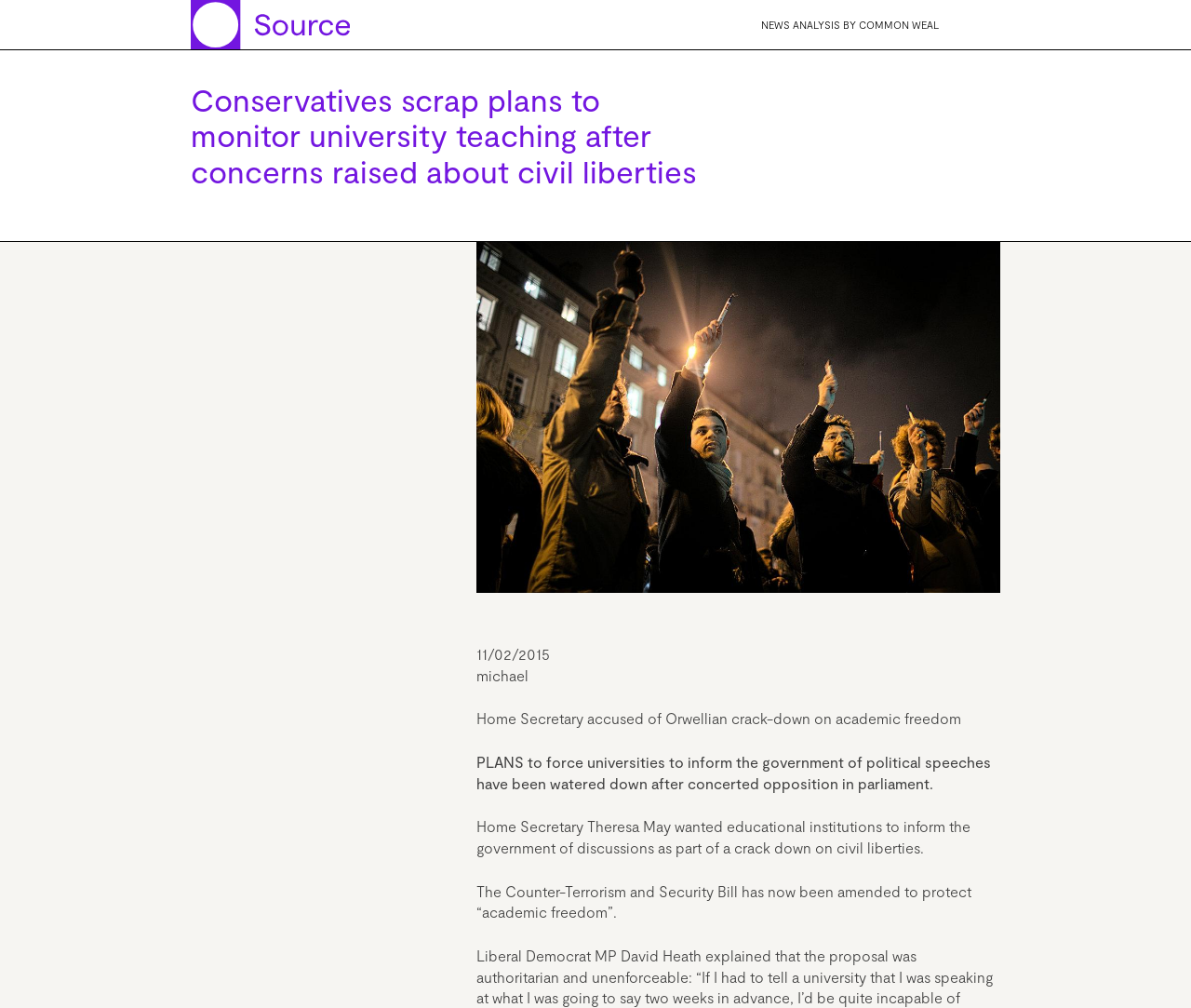Determine the bounding box coordinates for the UI element matching this description: "Common Space".

[0.16, 0.065, 0.361, 0.116]